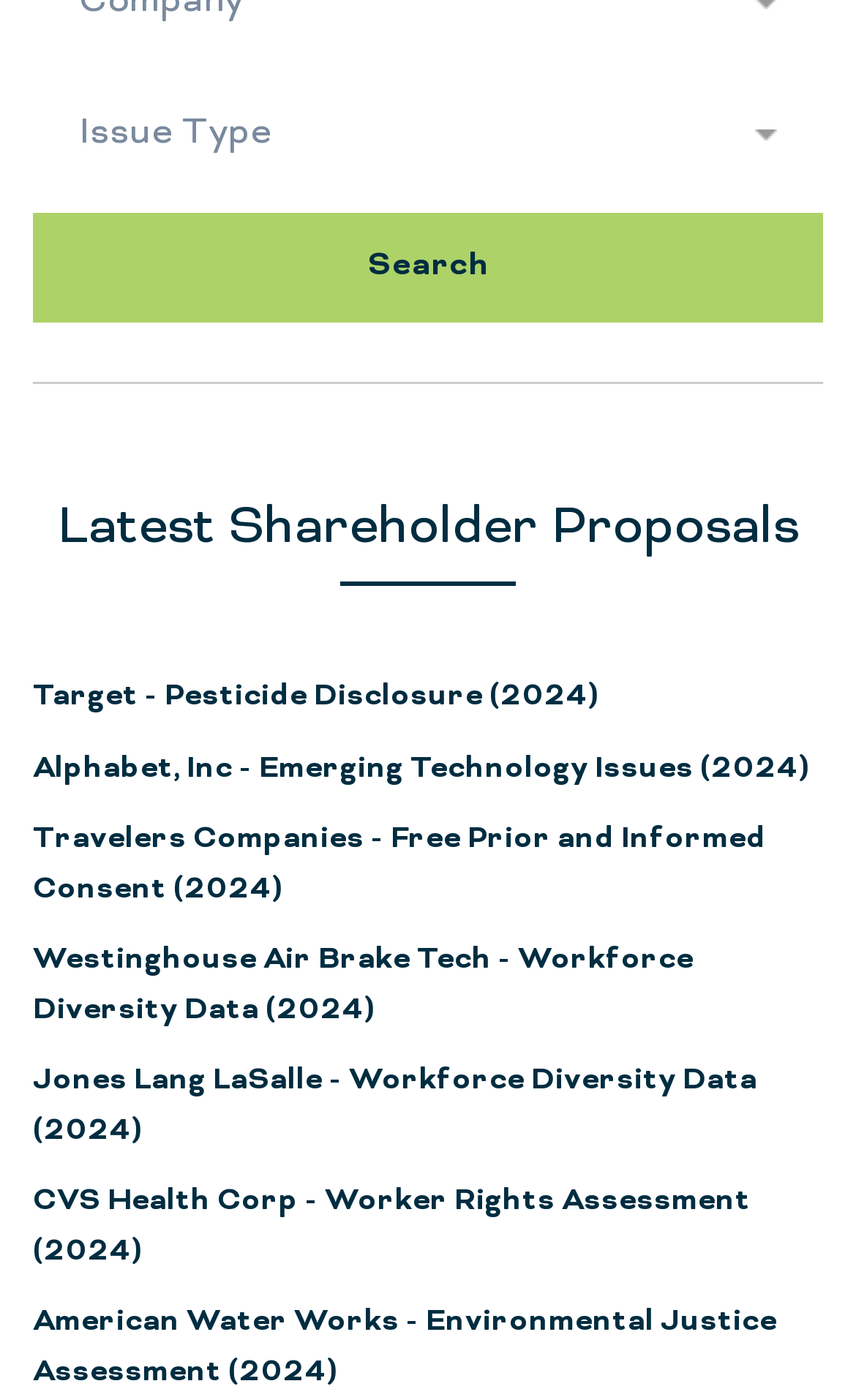Answer the question in a single word or phrase:
How many links are there on the webpage?

8